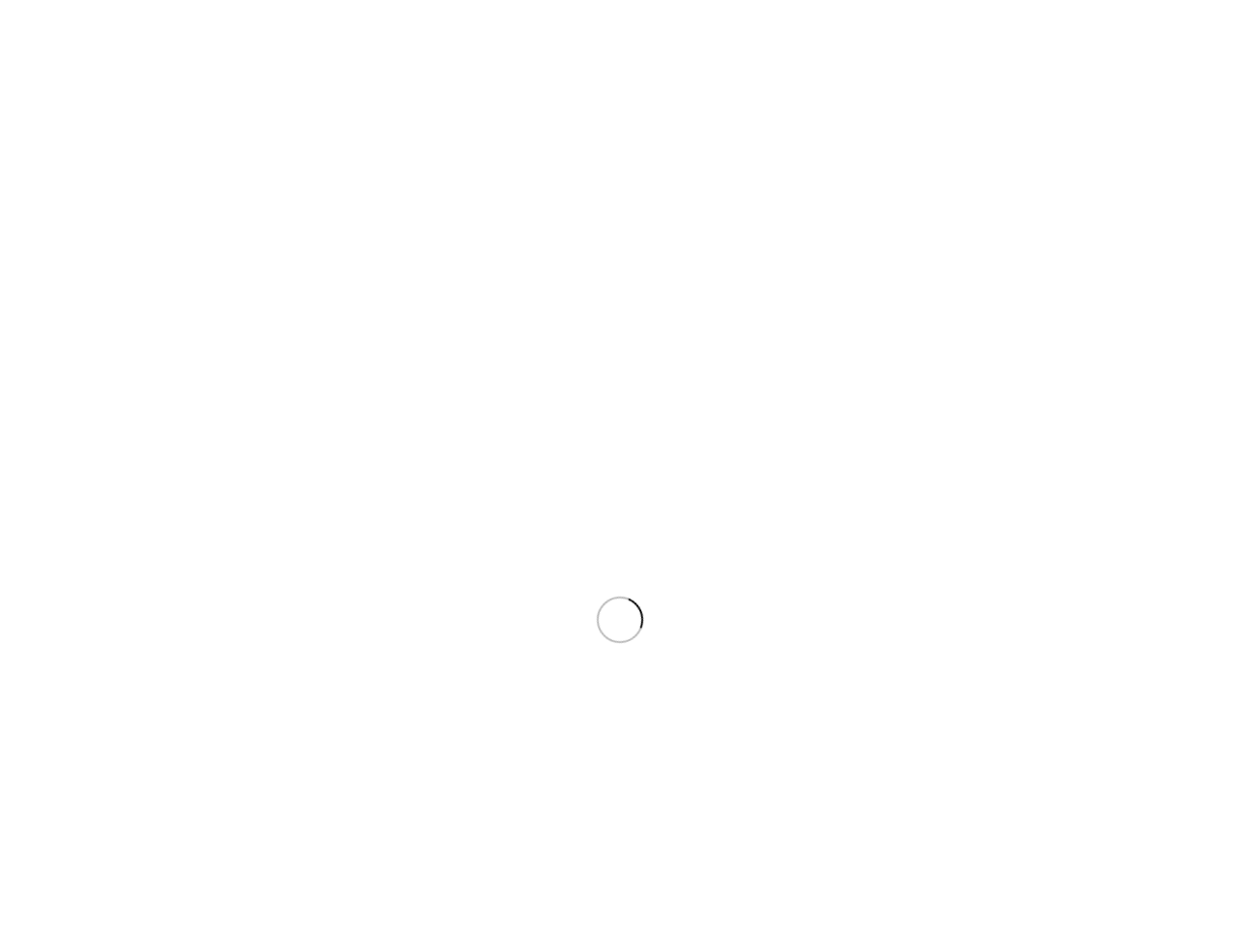Can you give a detailed response to the following question using the information from the image? What is the purpose of the product?

The purpose of the product can be found in the static text element that describes the product, which mentions 'perfect for enhancing furniture, accessories, and surfaces'.